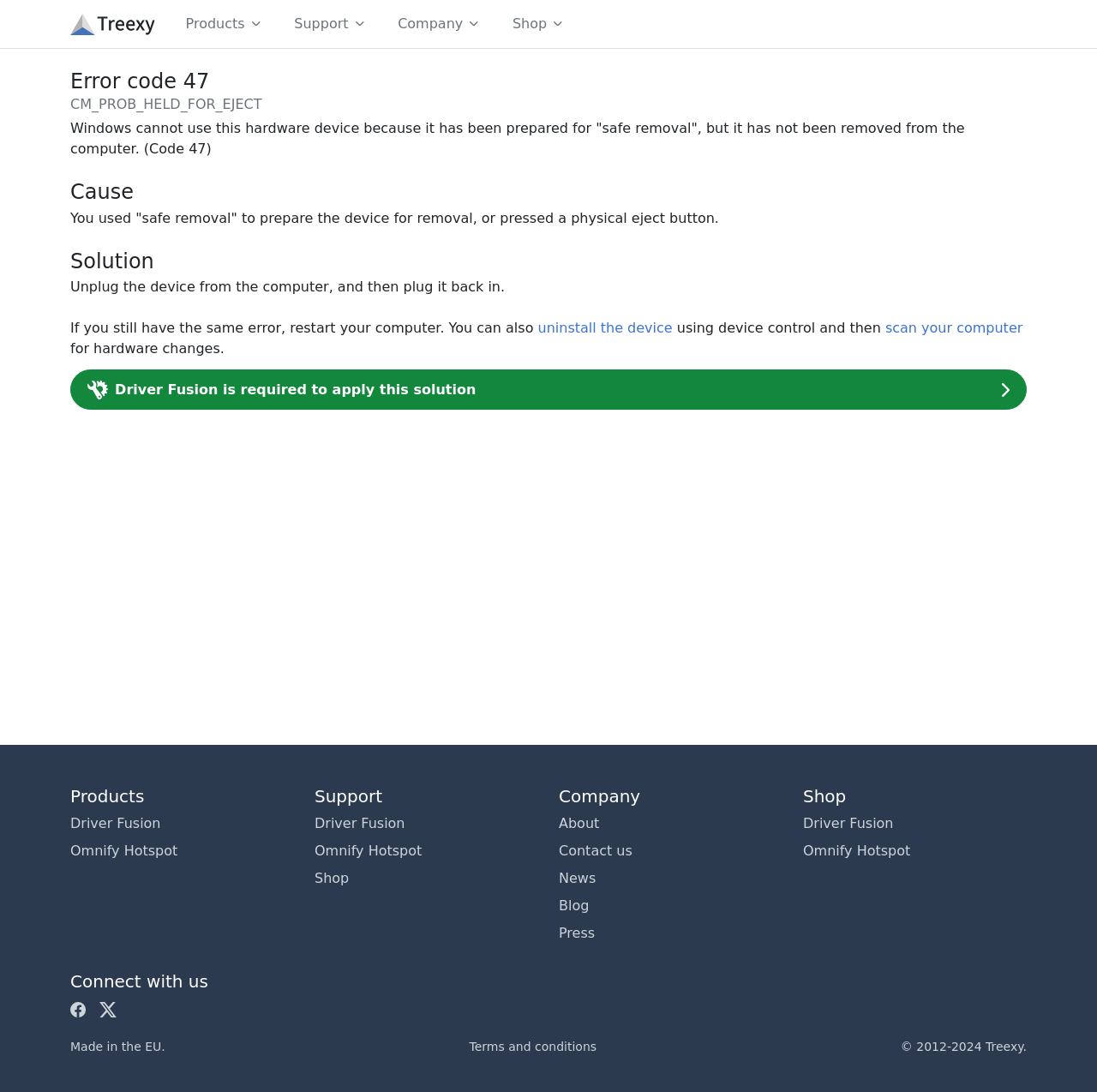Please find the bounding box coordinates of the element's region to be clicked to carry out this instruction: "Click the 'Home' link".

[0.064, 0.0, 0.141, 0.044]